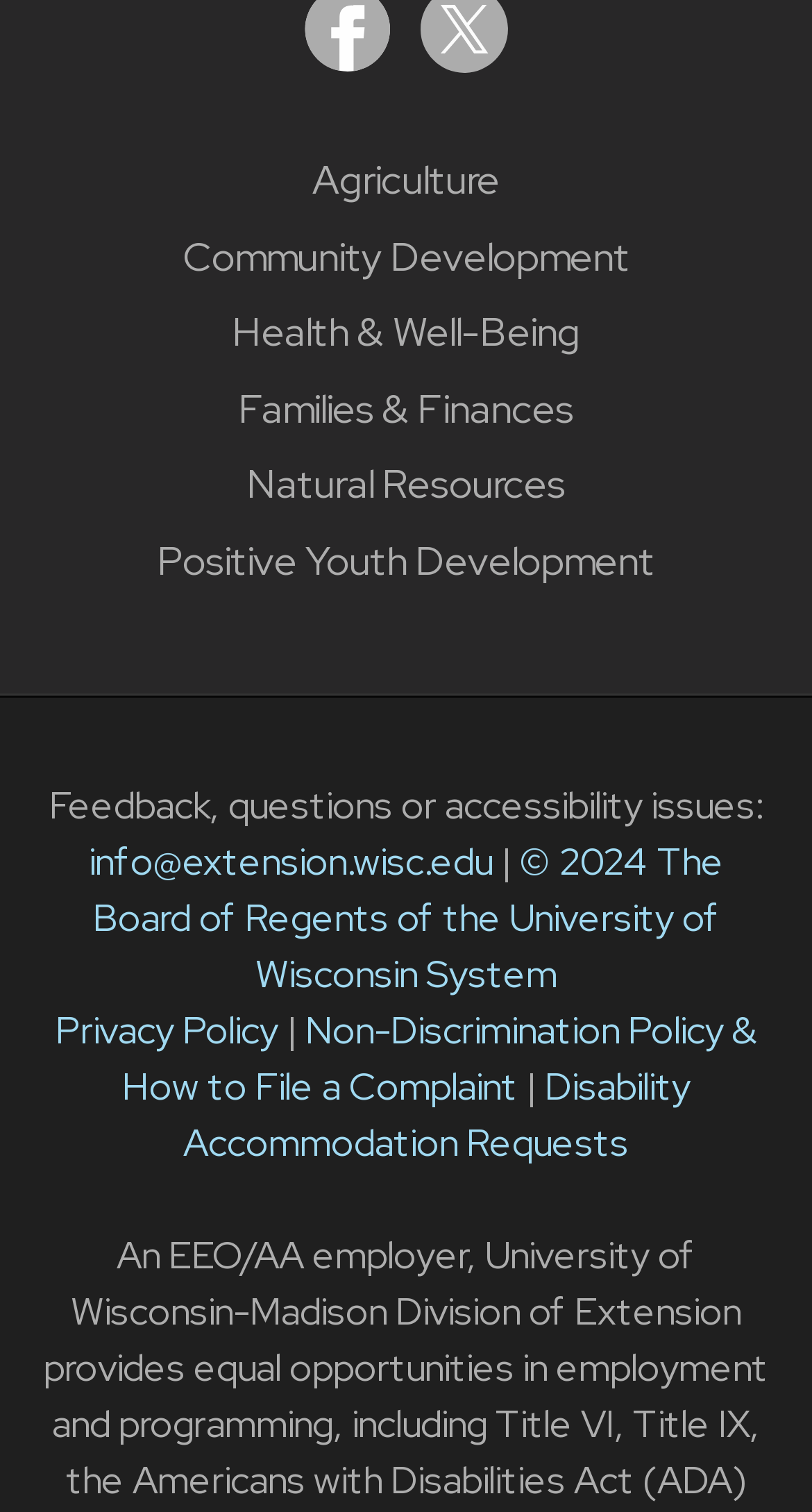Please determine the bounding box coordinates of the clickable area required to carry out the following instruction: "View Privacy Policy". The coordinates must be four float numbers between 0 and 1, represented as [left, top, right, bottom].

[0.068, 0.665, 0.342, 0.697]